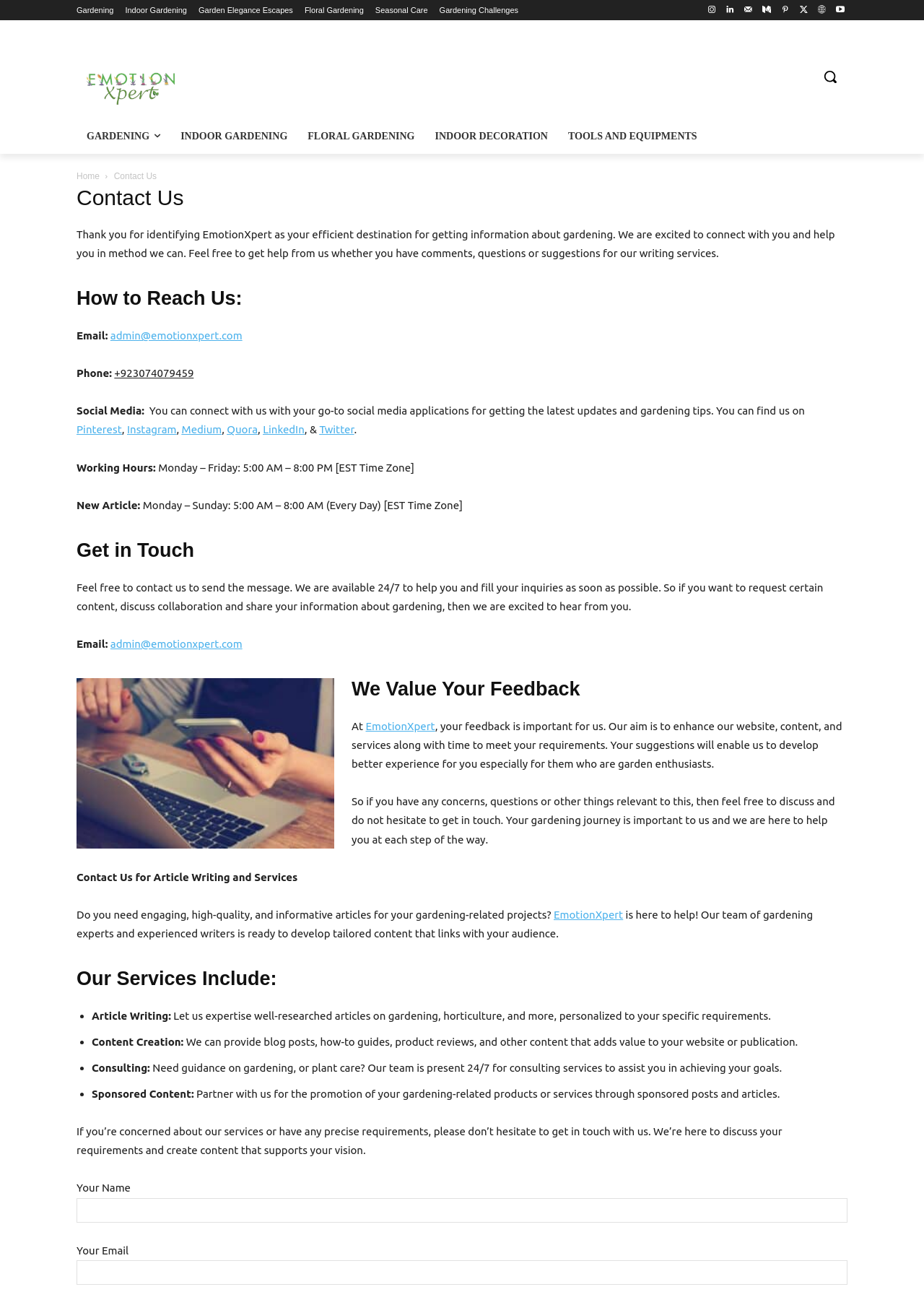Locate the bounding box coordinates of the element that should be clicked to fulfill the instruction: "Follow EmotionXpert on Pinterest".

[0.083, 0.328, 0.132, 0.337]